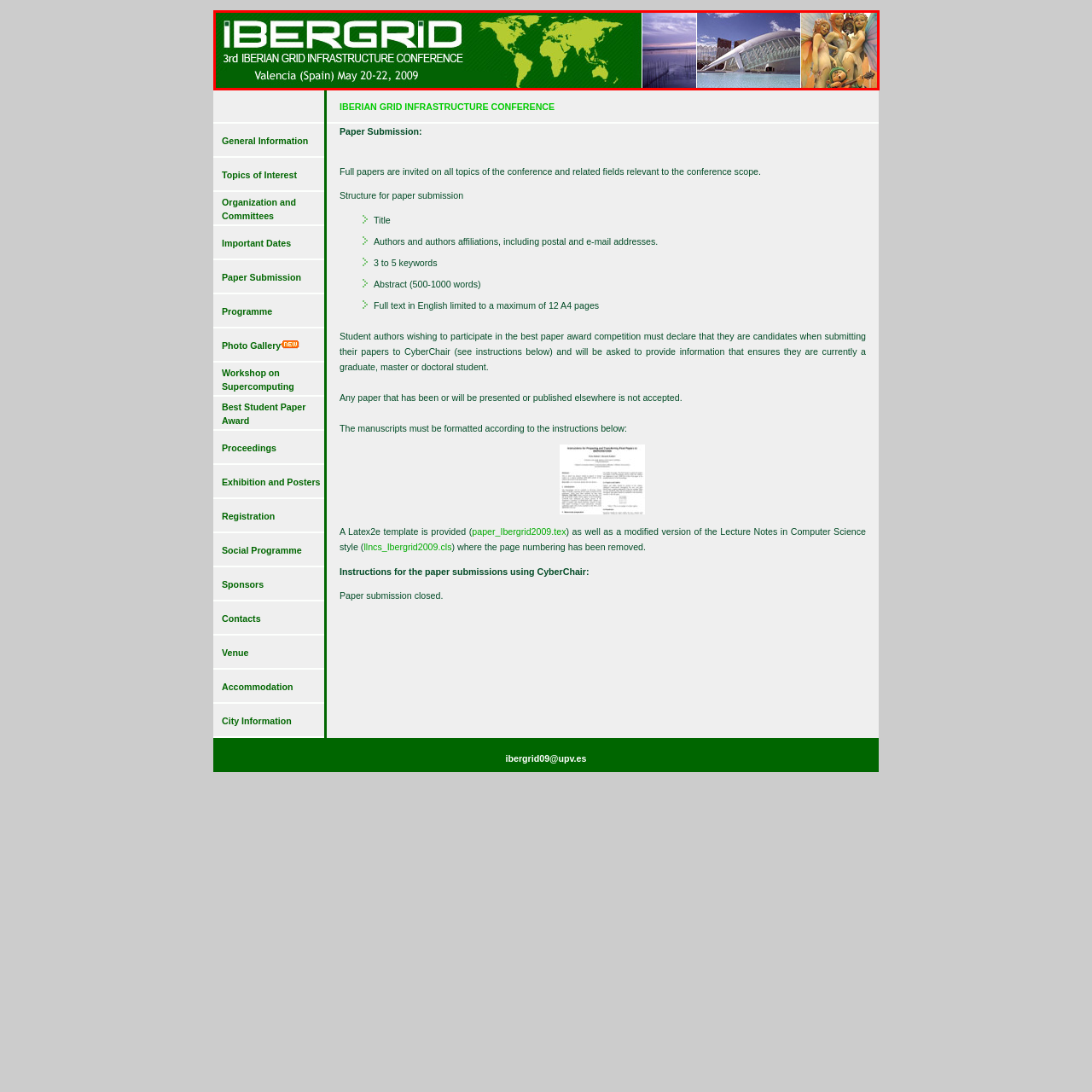Please provide a comprehensive description of the image that is enclosed within the red boundary.

The image showcases the promotional banner for the 3rd Iberian Grid Infrastructure Conference (IBERGRID), scheduled to take place from May 20 to 22, 2009, in Valencia, Spain. The design features a vibrant green backdrop with bold white text stating "IBERGRID." Accompanying this are images that reflect the conference theme and location, including a world map highlighting Iberian regions, striking architectural elements possibly from Valencia, and colorful illustrations that may represent cultural aspects or delegates. This banner effectively captures the spirit of the conference, emphasizing international collaboration and innovation in grid infrastructure.